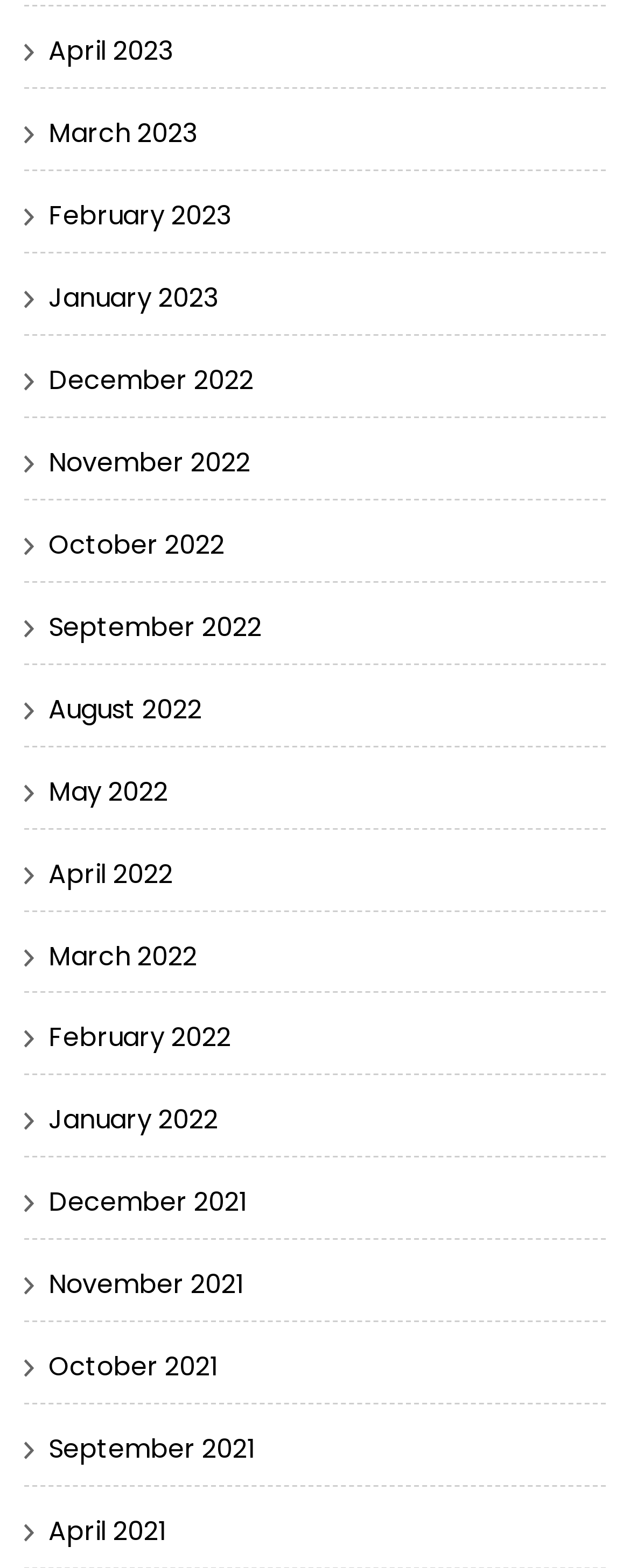Please answer the following question using a single word or phrase: How many links are there in total?

19